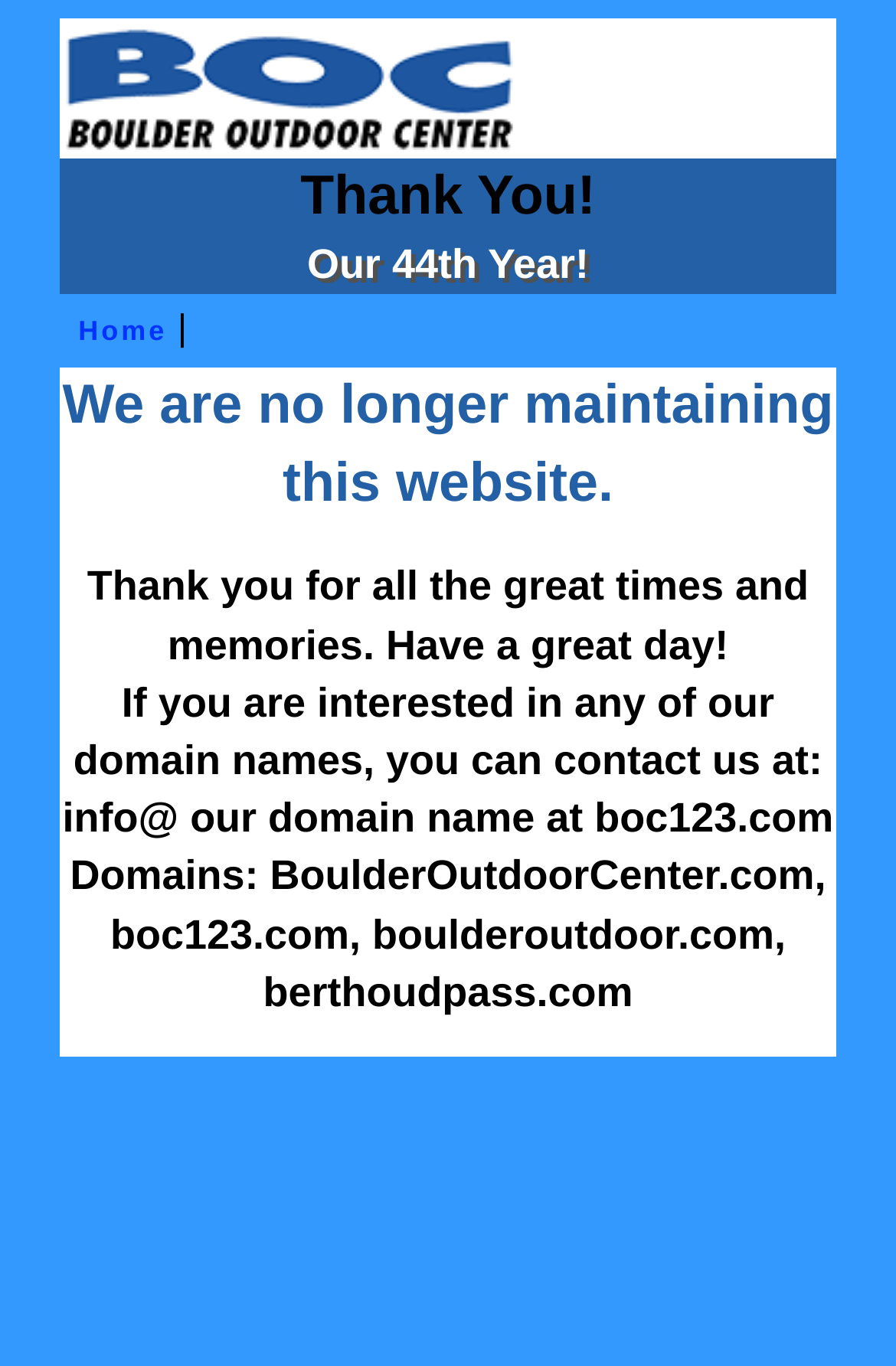Using the description: "title="Home Page"", identify the bounding box of the corresponding UI element in the screenshot.

[0.068, 0.05, 0.581, 0.079]